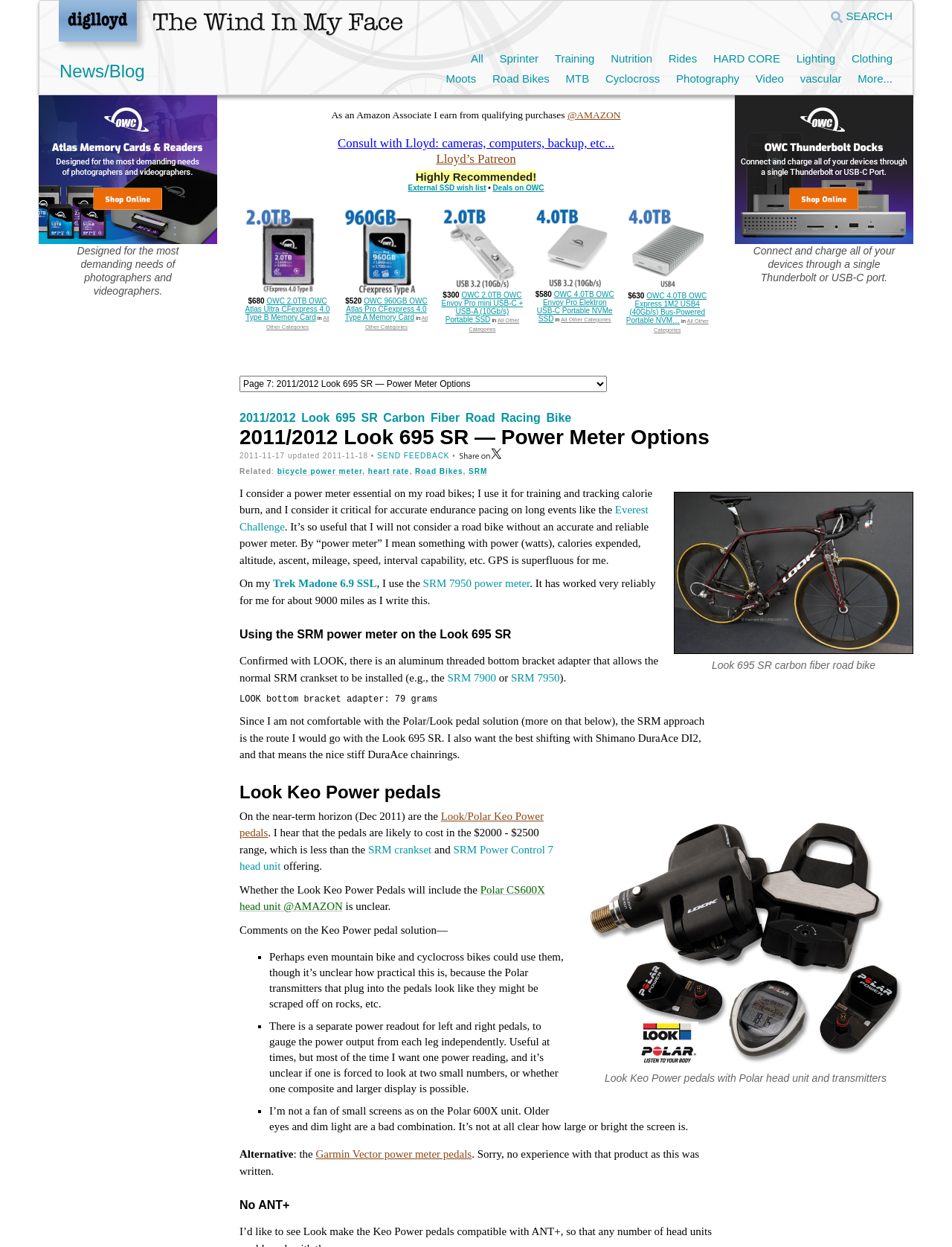Using the elements shown in the image, answer the question comprehensively: What is the category of the OWC products listed?

The table with the heading 'Highly Recommended! External SSD wish list • Deals on OWC' lists several OWC products, which are all external SSDs, indicating that they belong to the category of external SSDs.